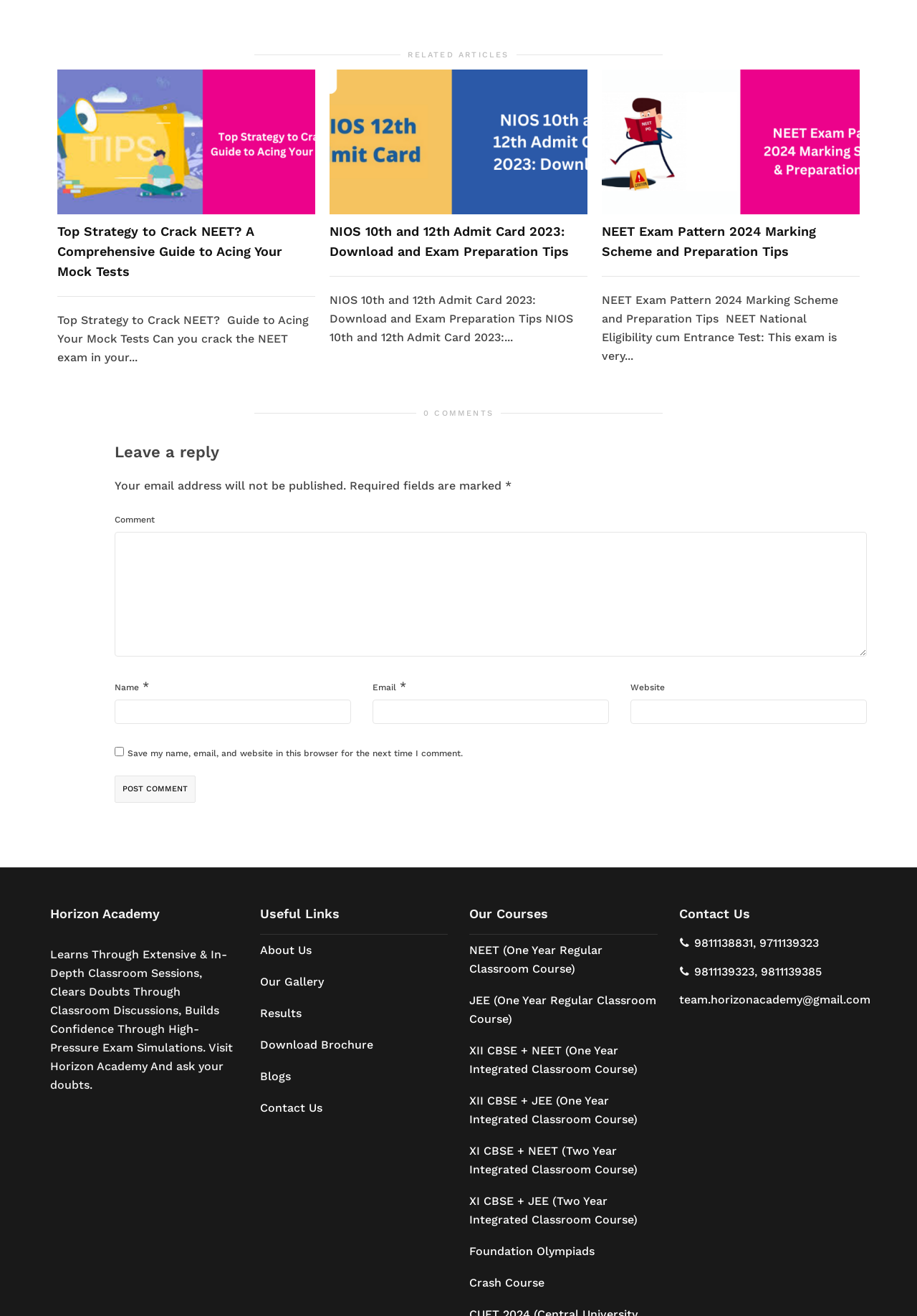Please identify the bounding box coordinates of the element I should click to complete this instruction: 'Enter text in the 'Comment' textbox'. The coordinates should be given as four float numbers between 0 and 1, like this: [left, top, right, bottom].

[0.125, 0.404, 0.945, 0.499]